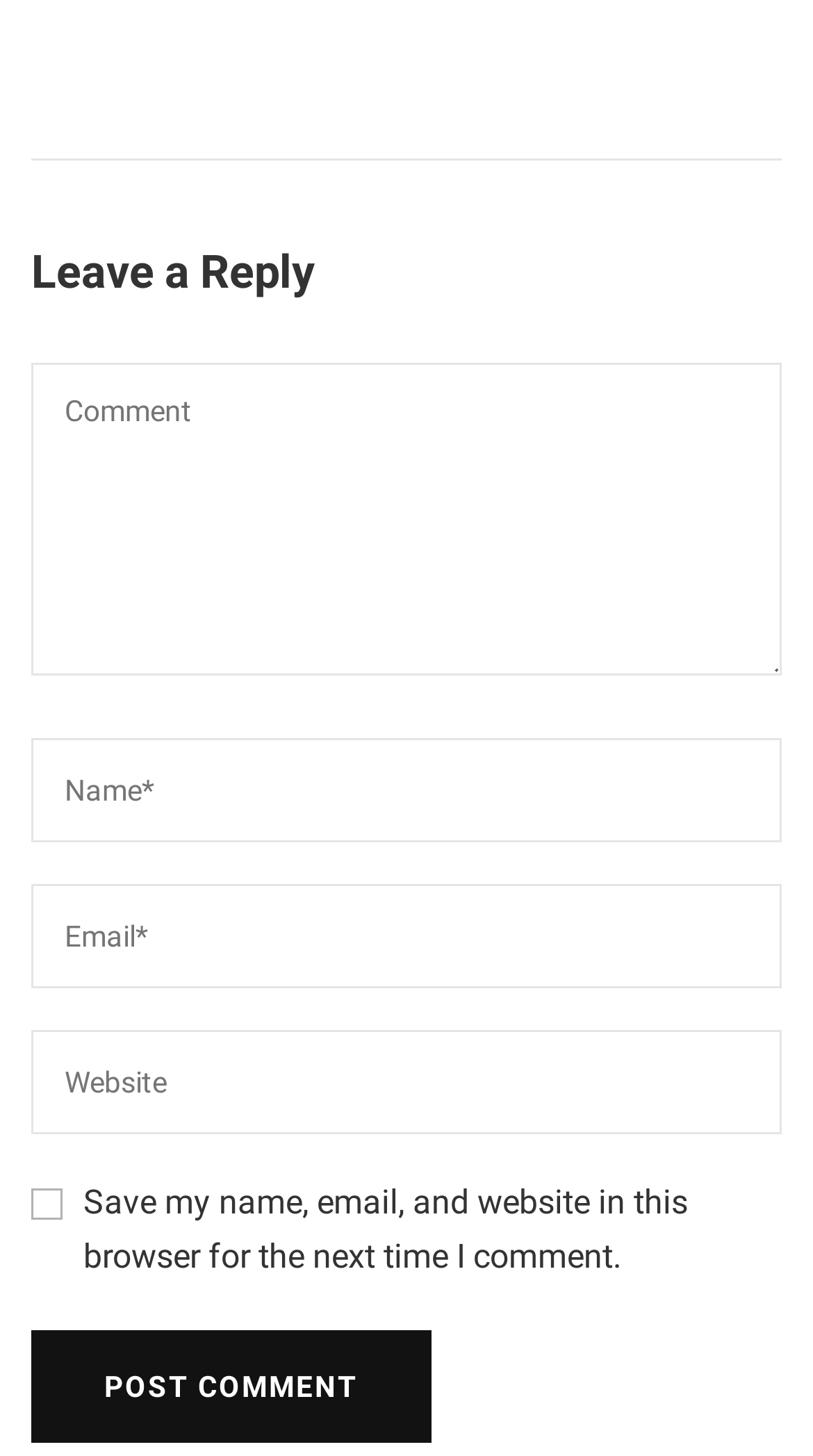How many textboxes are required?
Using the image, give a concise answer in the form of a single word or short phrase.

3